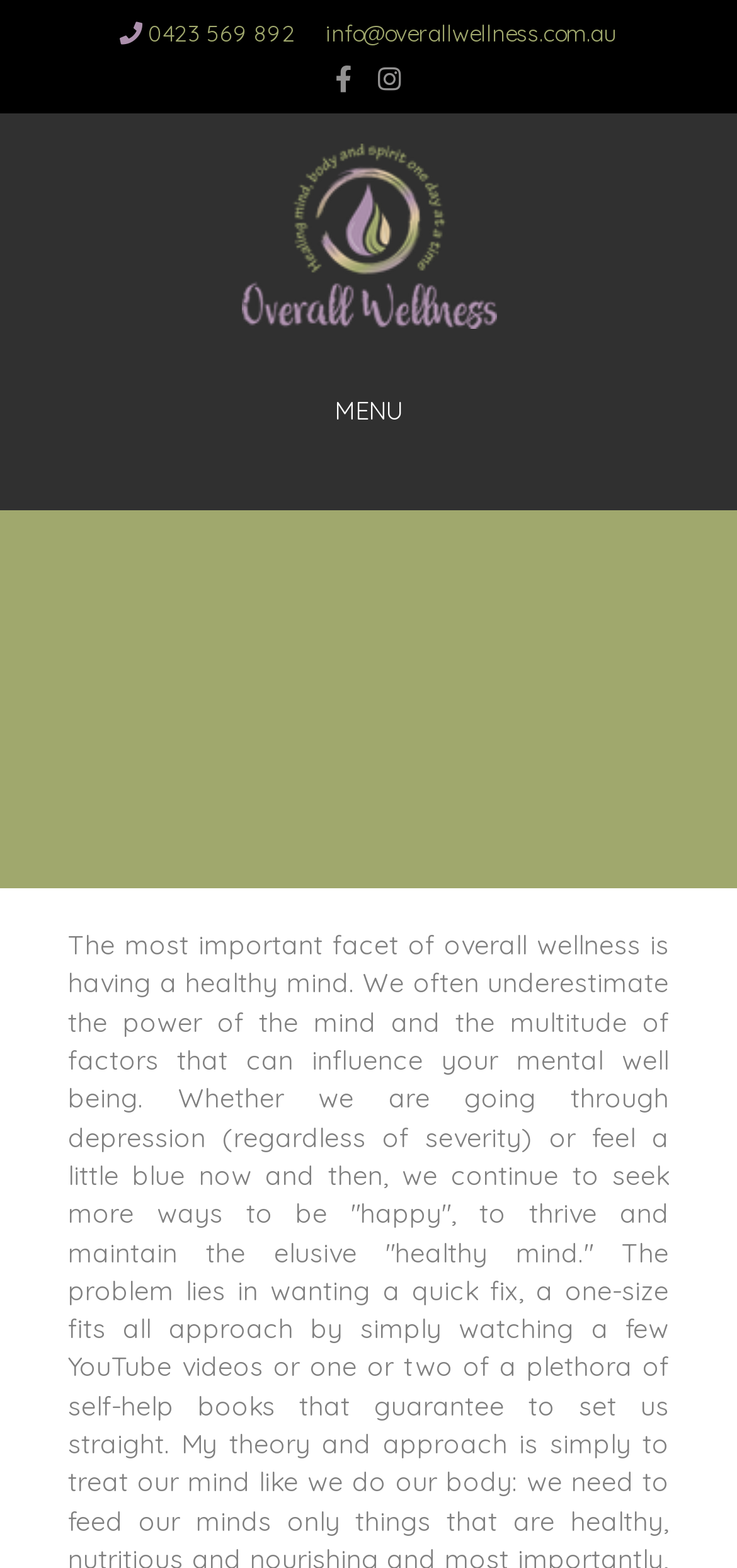What is the name of the website? From the image, respond with a single word or brief phrase.

Overall Wellness